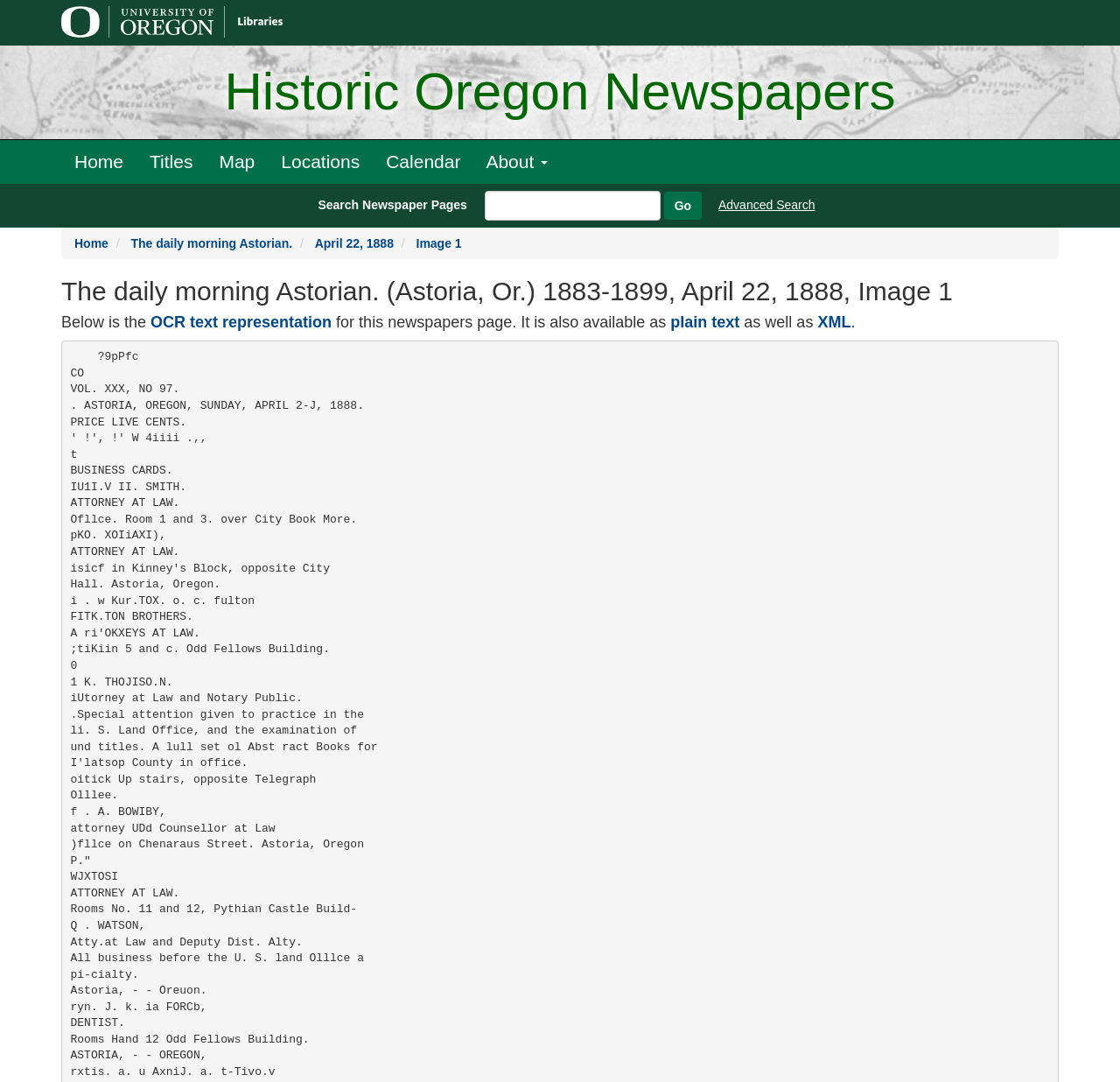How many links are available in the top navigation menu?
Using the image, elaborate on the answer with as much detail as possible.

I counted the number of link elements in the top navigation menu and found that there are 5 links: 'Home', 'Titles', 'Map', 'Locations', and 'Calendar'.